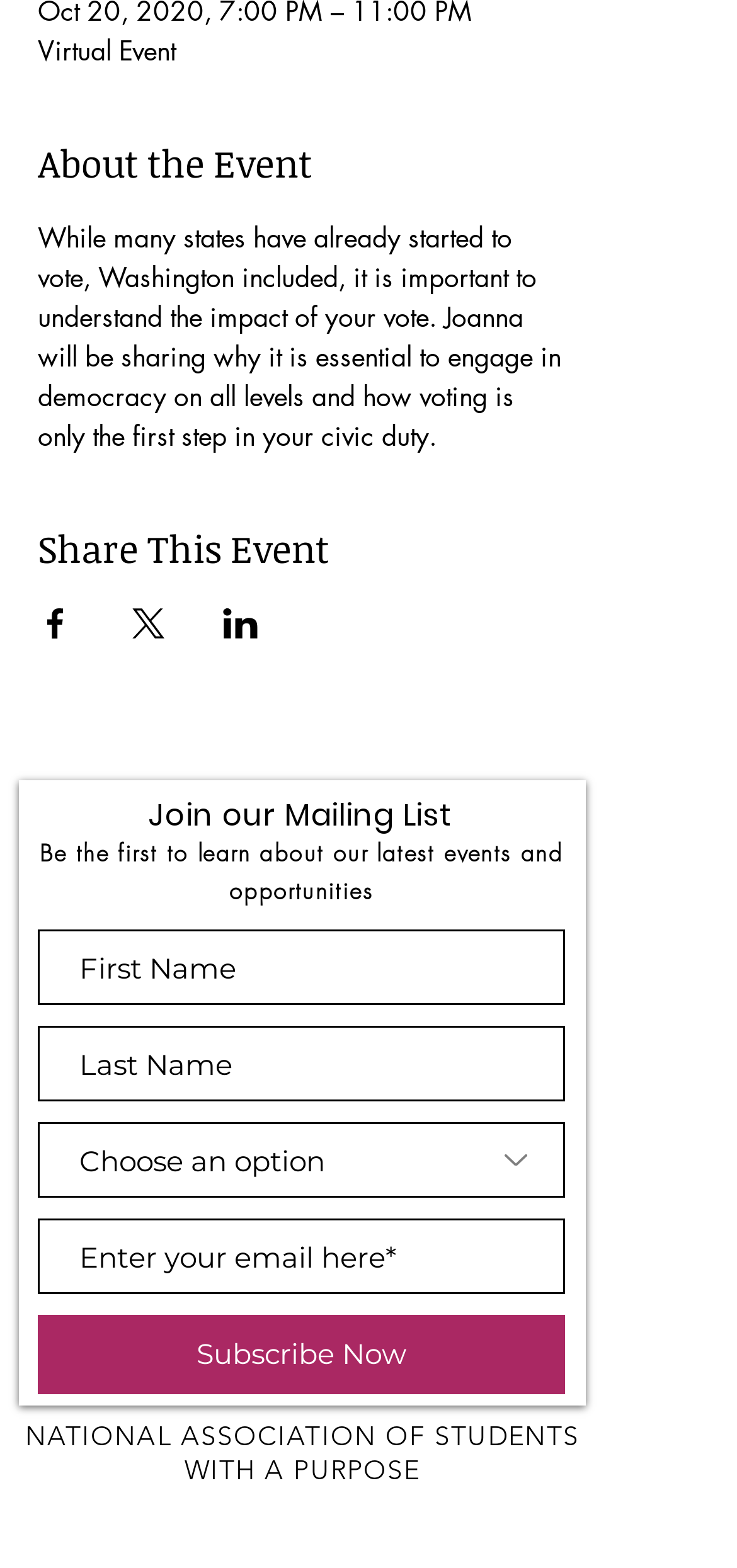Extract the bounding box coordinates for the UI element described by the text: "Decline". The coordinates should be in the form of [left, top, right, bottom] with values between 0 and 1.

None